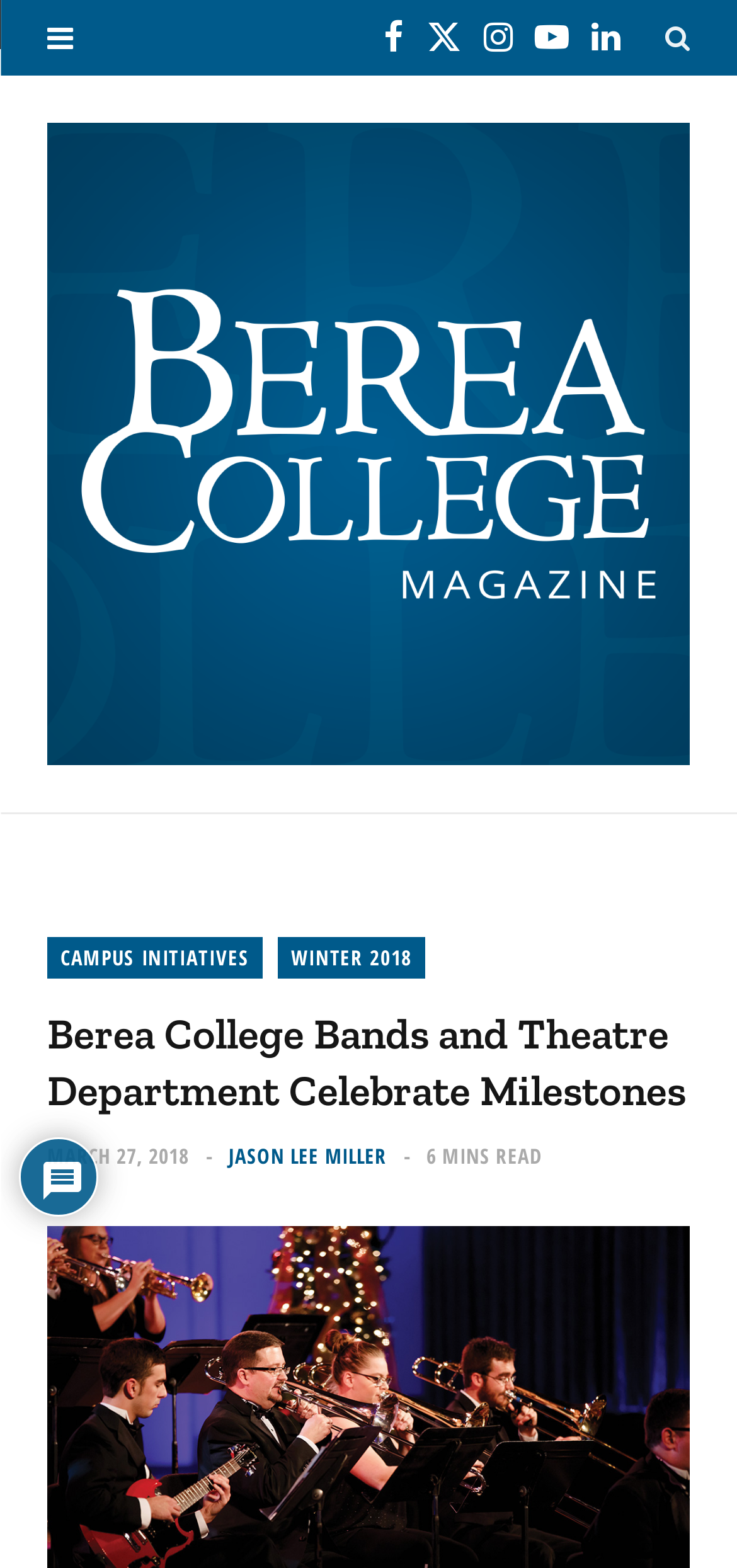What is the title of the article? Based on the screenshot, please respond with a single word or phrase.

Berea College Bands and Theatre Department Celebrate Milestones